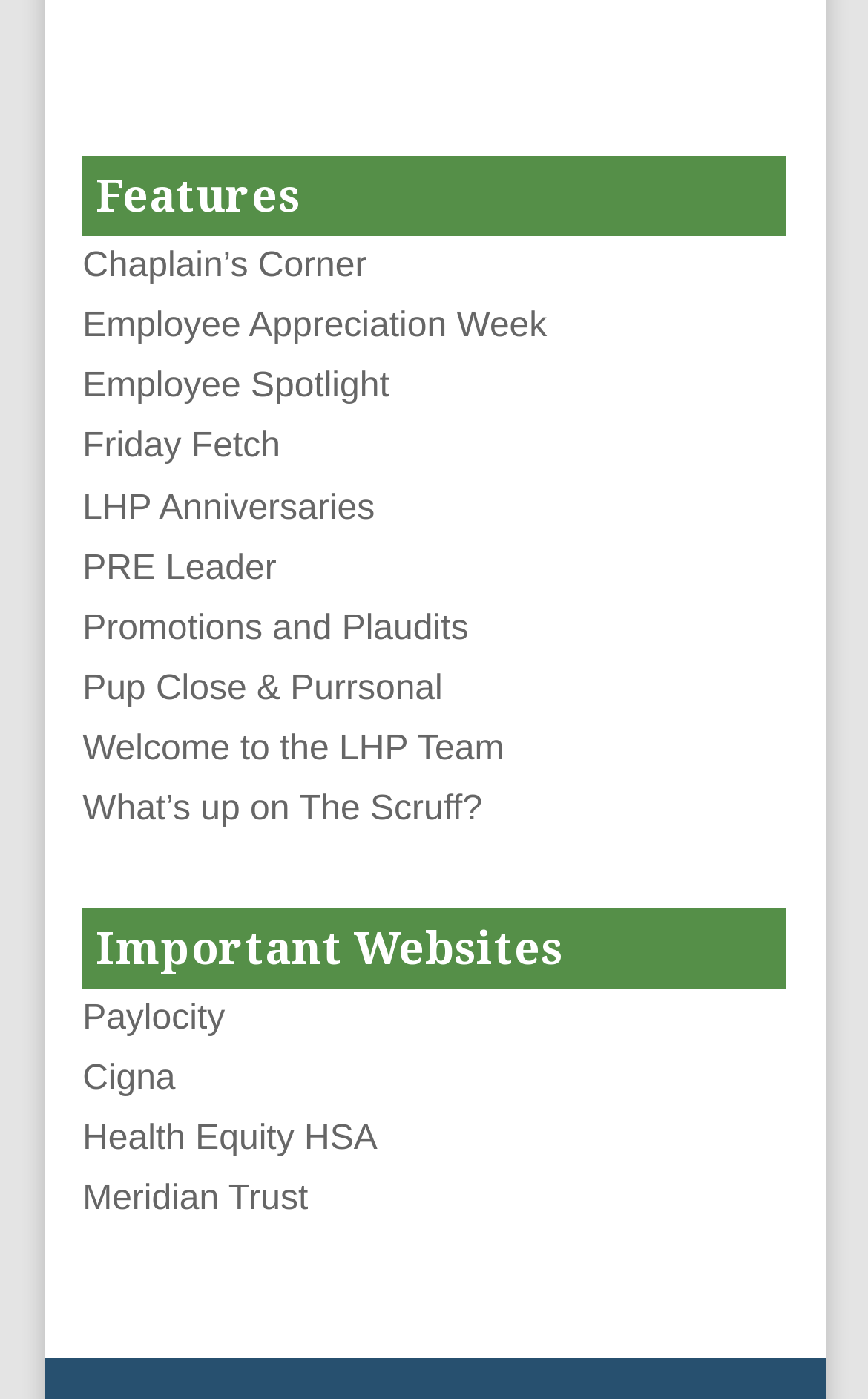How many important websites are listed?
Examine the image and provide an in-depth answer to the question.

Under the 'Important Websites' heading, there are 4 link elements listed, which are 'Paylocity', 'Cigna', 'Health Equity HSA', and 'Meridian Trust'. These links are located at the bottom of the webpage with bounding box coordinates ranging from [0.095, 0.714, 0.259, 0.741] to [0.095, 0.844, 0.355, 0.871].